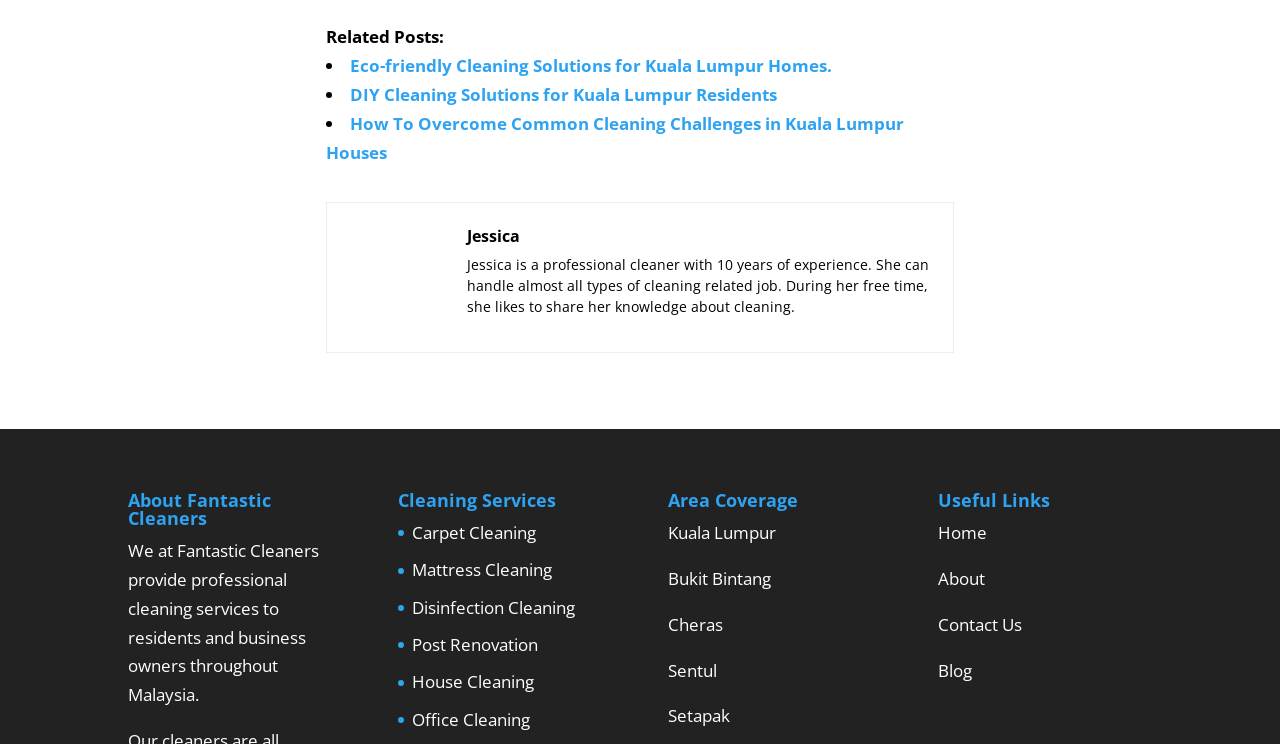Can you show the bounding box coordinates of the region to click on to complete the task described in the instruction: "Learn more about Jessica"?

[0.365, 0.299, 0.407, 0.332]